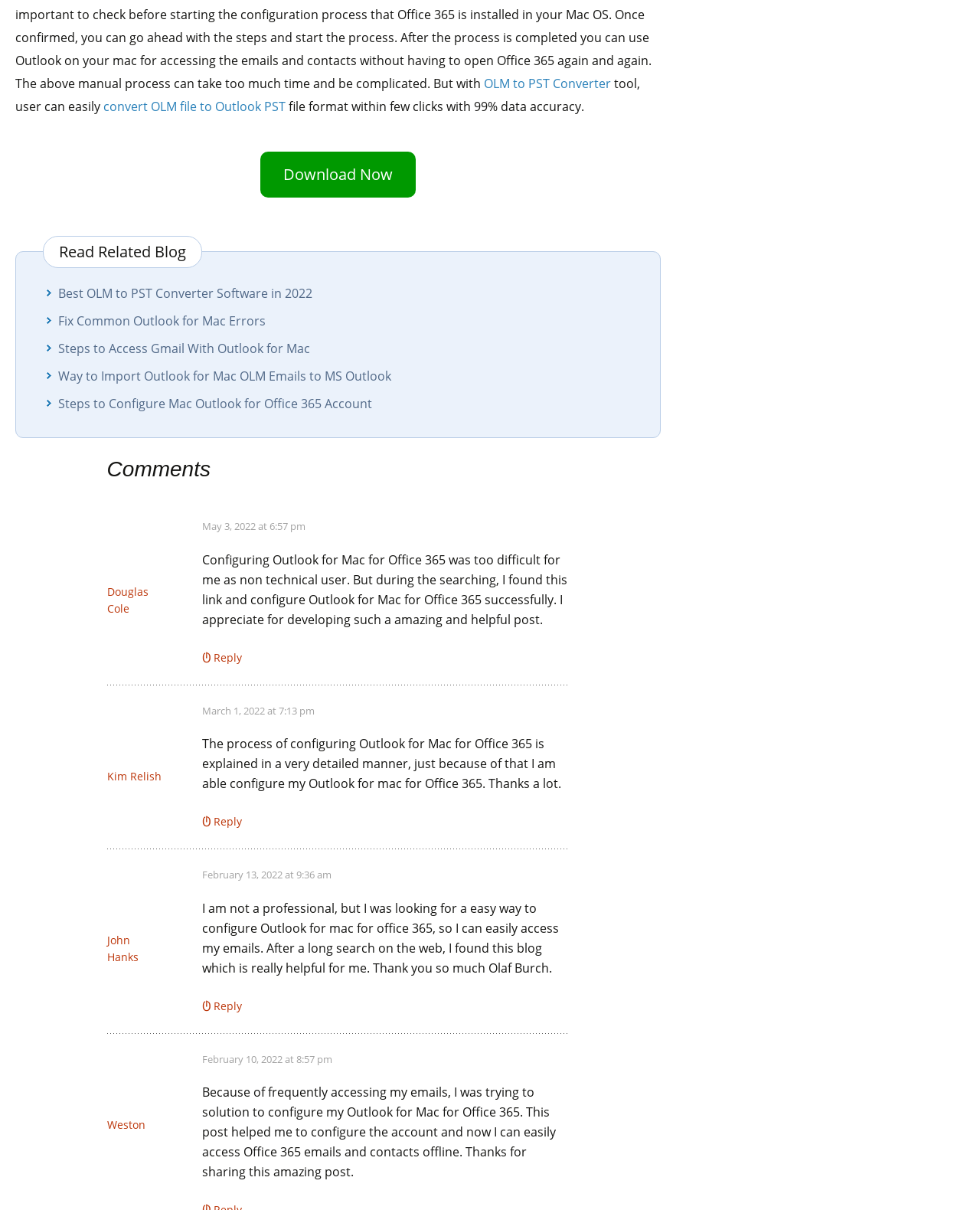Provide your answer in a single word or phrase: 
What is the purpose of this website?

OLM to PST Converter